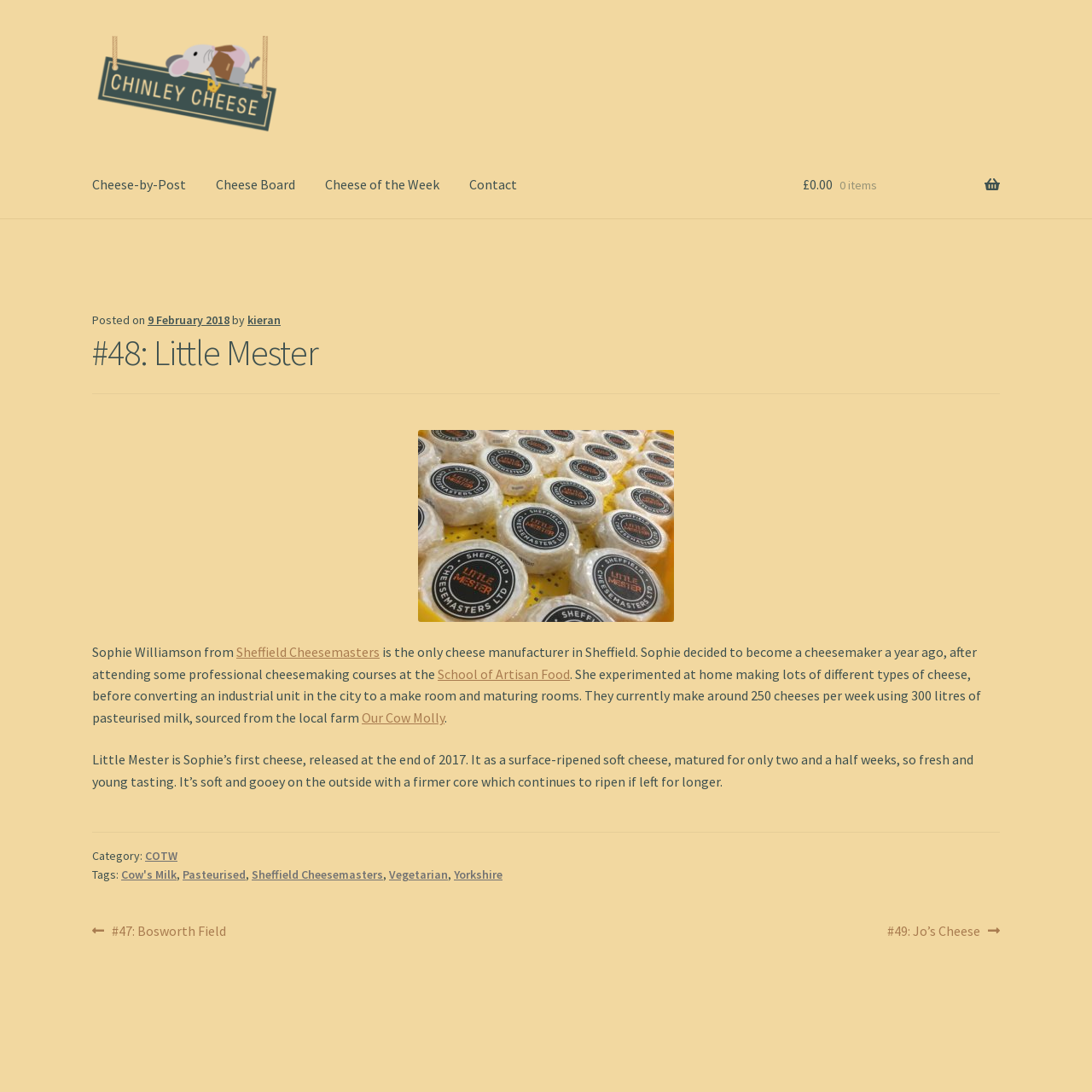Locate the bounding box coordinates of the area to click to fulfill this instruction: "Click on the 'Cheese-by-Post' link". The bounding box should be presented as four float numbers between 0 and 1, in the order [left, top, right, bottom].

[0.072, 0.139, 0.183, 0.2]